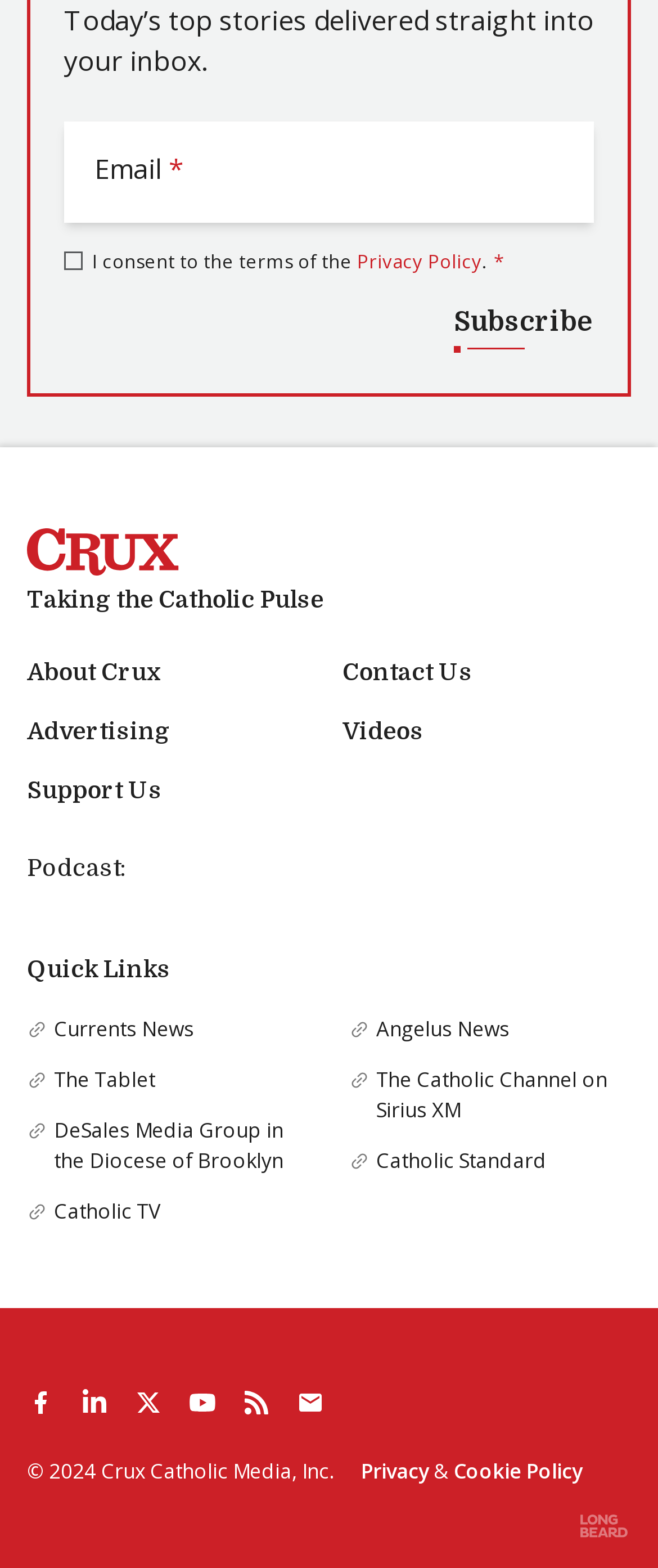Please specify the bounding box coordinates of the clickable region necessary for completing the following instruction: "Follow Crux on Facebook". The coordinates must consist of four float numbers between 0 and 1, i.e., [left, top, right, bottom].

[0.021, 0.877, 0.103, 0.912]